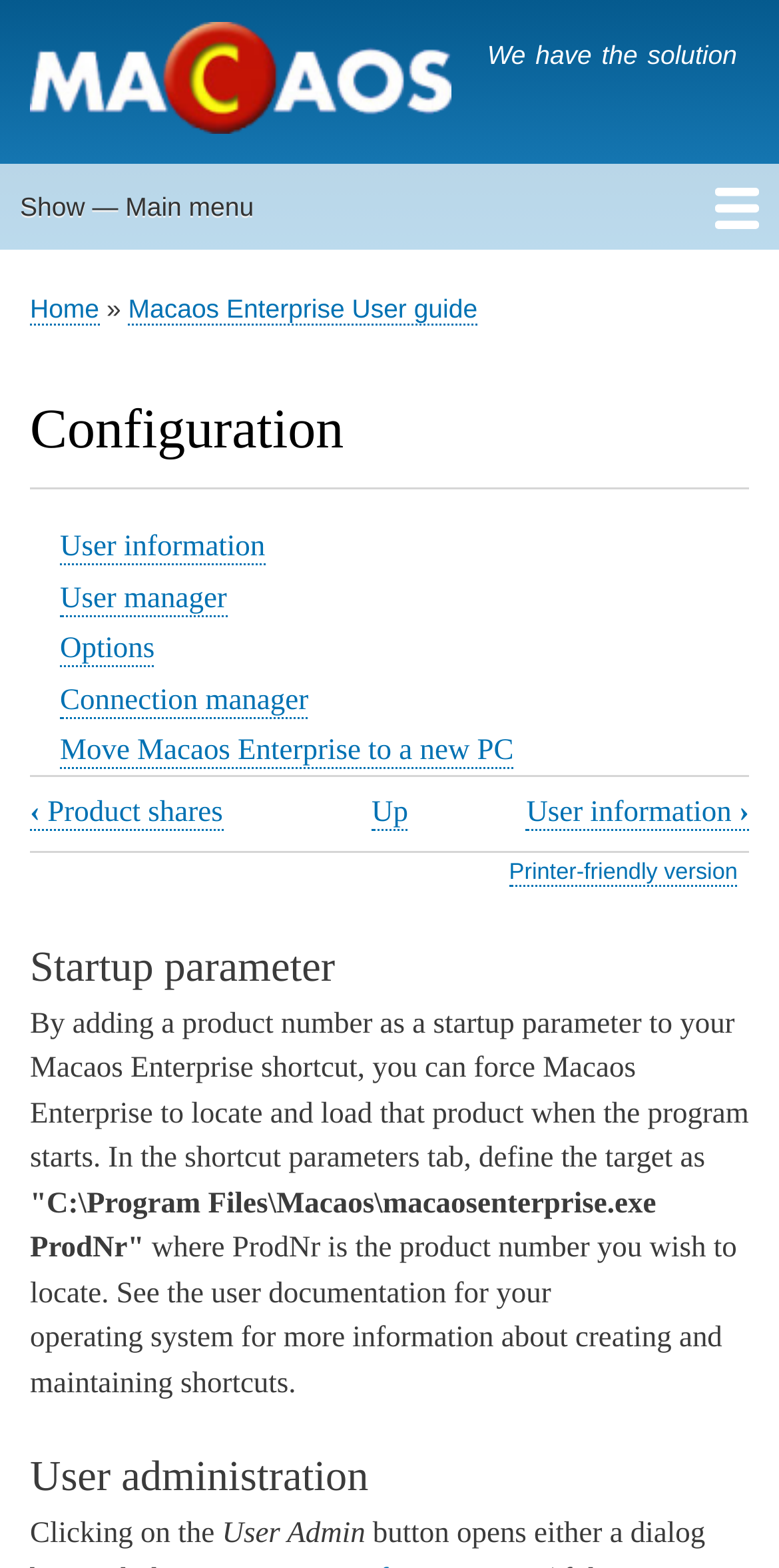Determine the bounding box coordinates of the element that should be clicked to execute the following command: "Search for something".

None